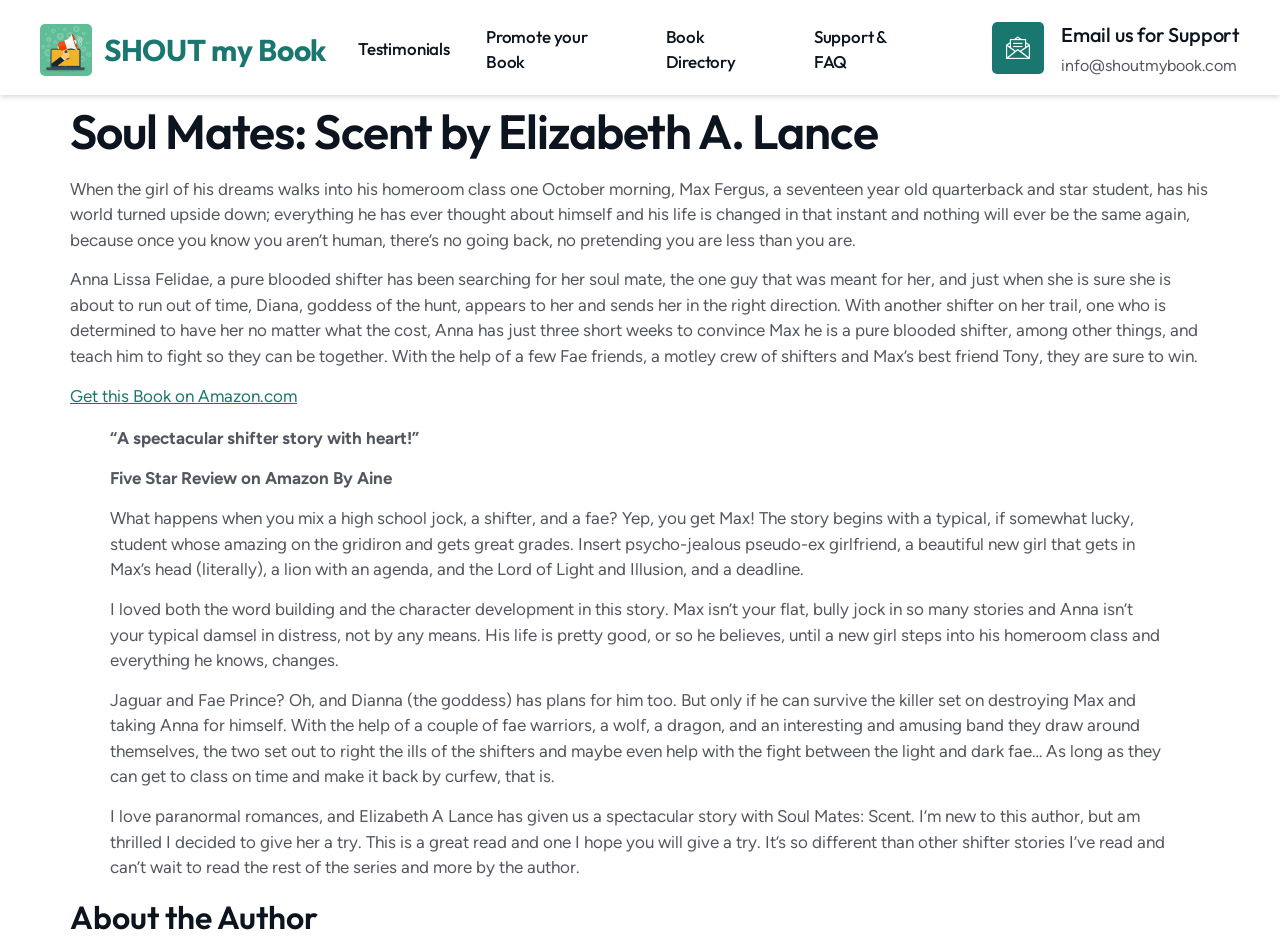How many weeks does Anna have to convince Max?
Please provide a single word or phrase in response based on the screenshot.

Three